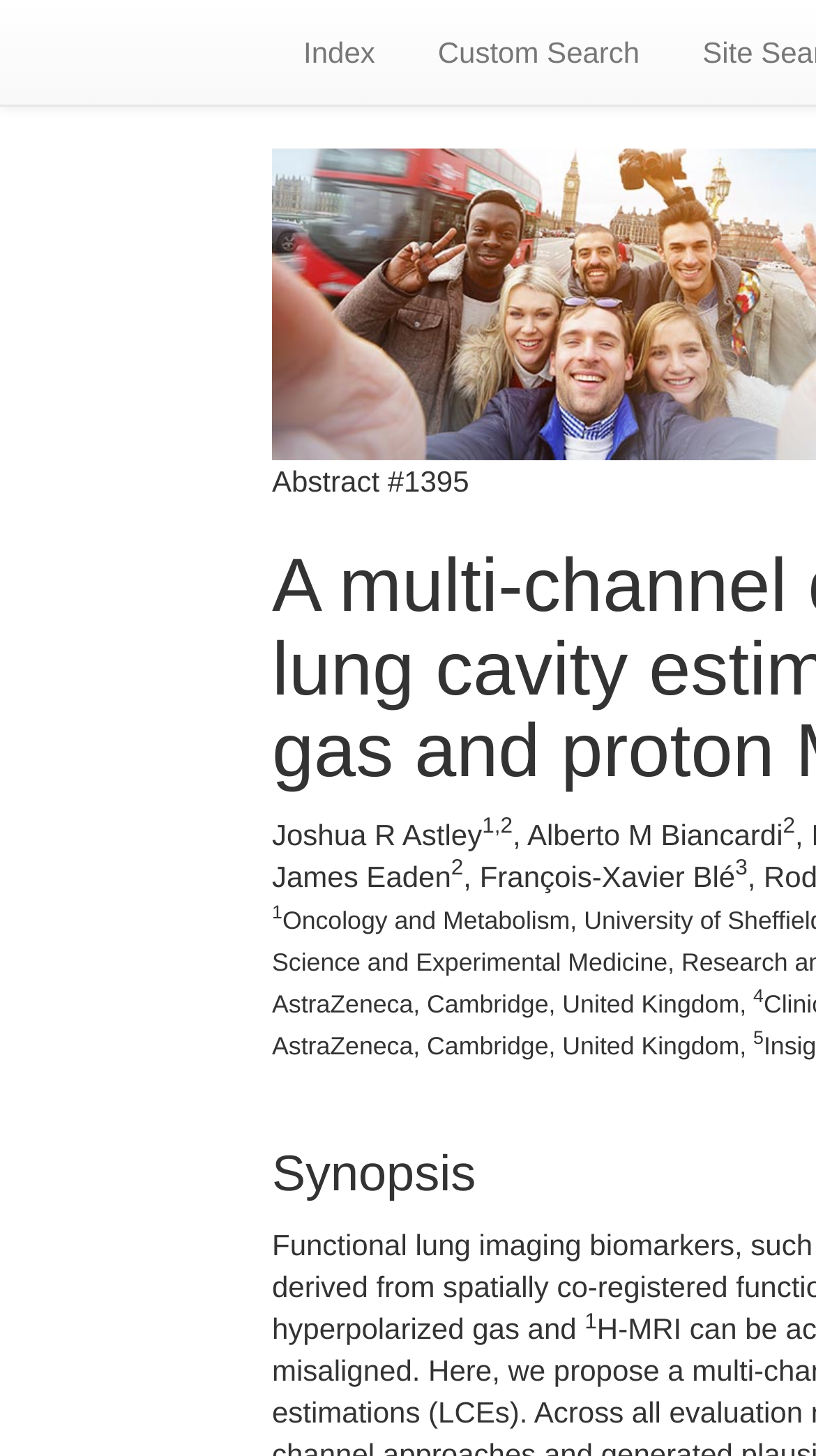Given the description of the UI element: "Custom Search", predict the bounding box coordinates in the form of [left, top, right, bottom], with each value being a float between 0 and 1.

[0.498, 0.0, 0.822, 0.072]